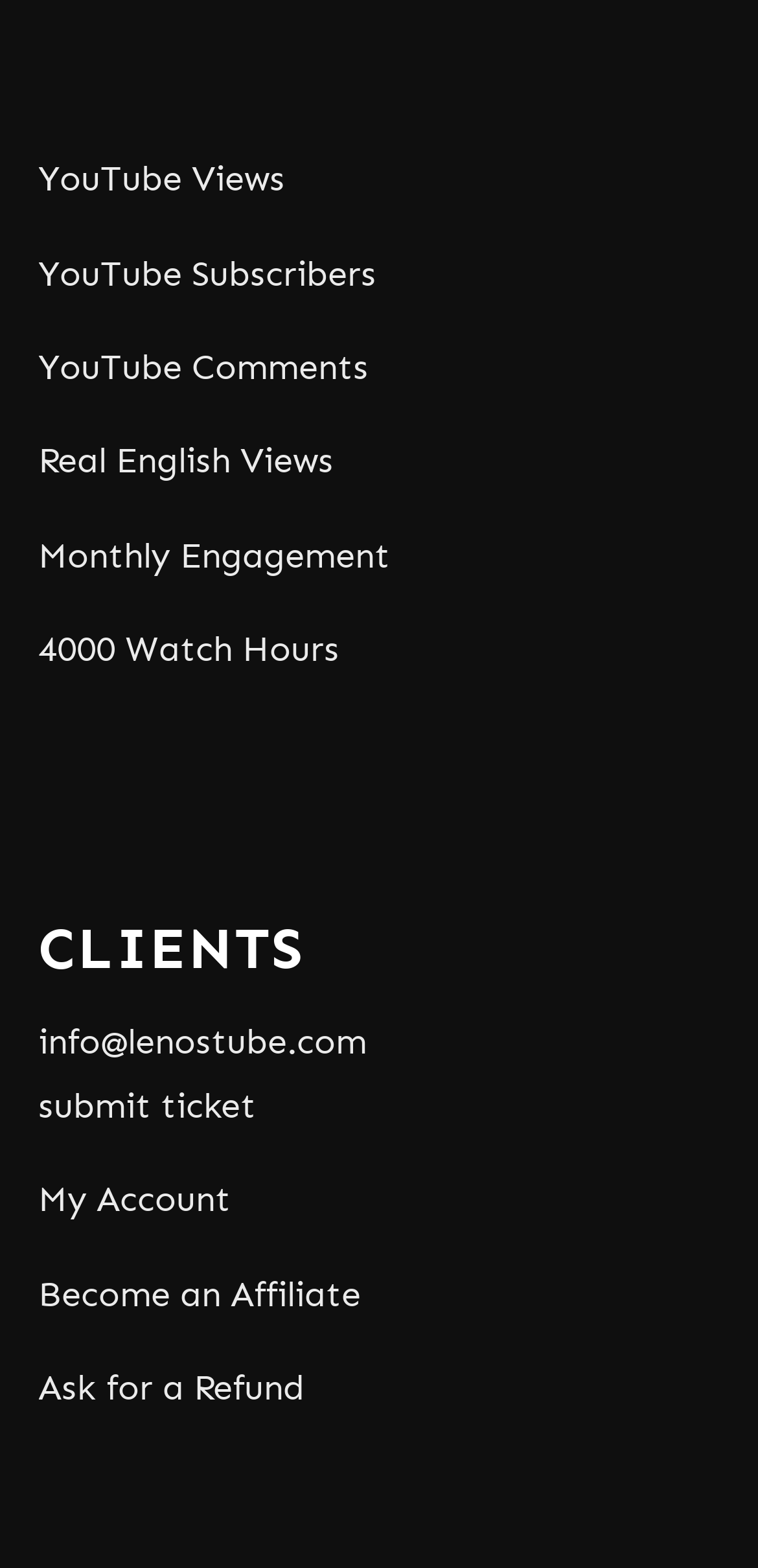Please predict the bounding box coordinates of the element's region where a click is necessary to complete the following instruction: "Submit a ticket". The coordinates should be represented by four float numbers between 0 and 1, i.e., [left, top, right, bottom].

[0.05, 0.695, 0.337, 0.718]